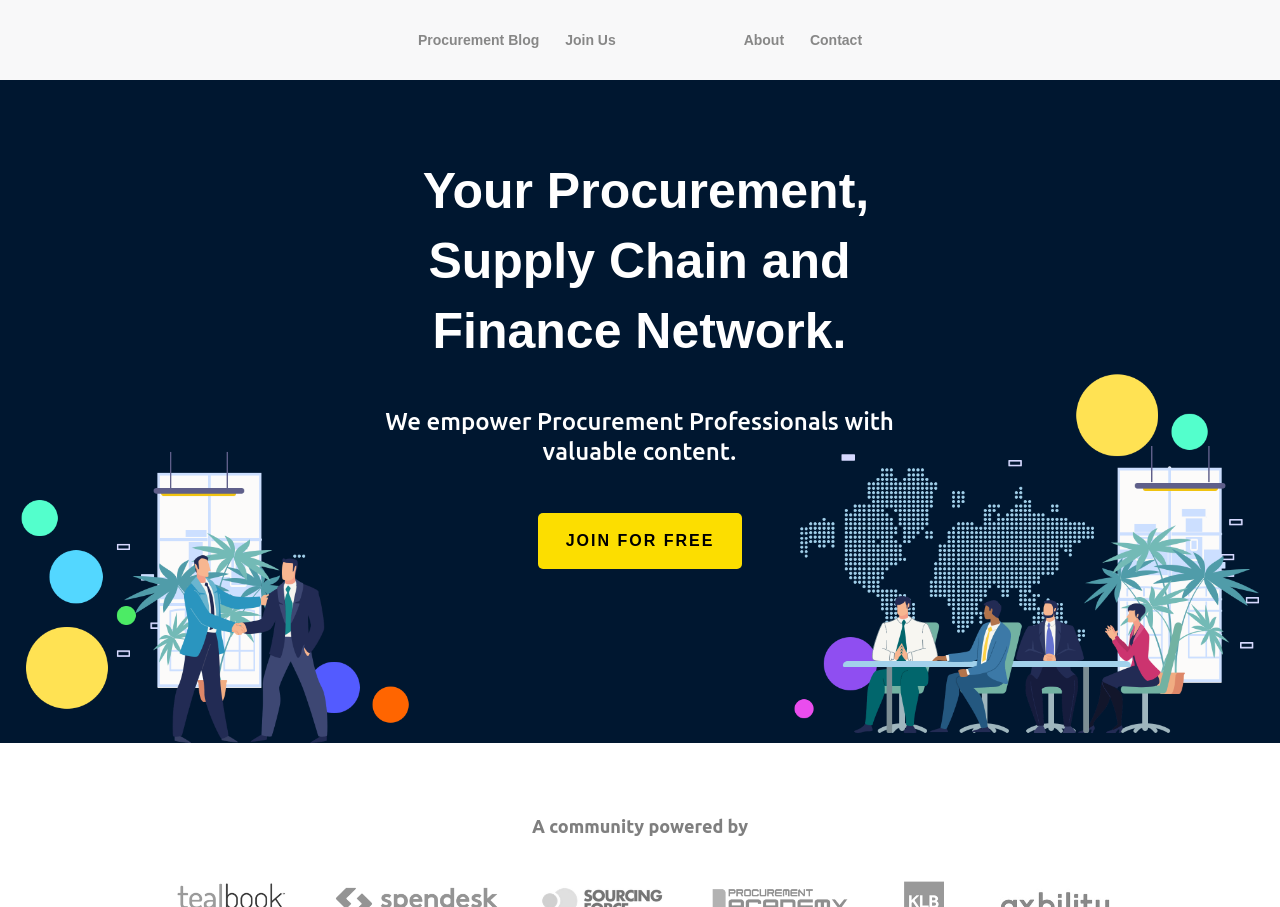What is the community powered by?
Provide a detailed answer to the question, using the image to inform your response.

I found the answer by looking at the heading that says 'A community powered by' which suggests that the community is powered by something, although the exact details are not specified on this webpage.